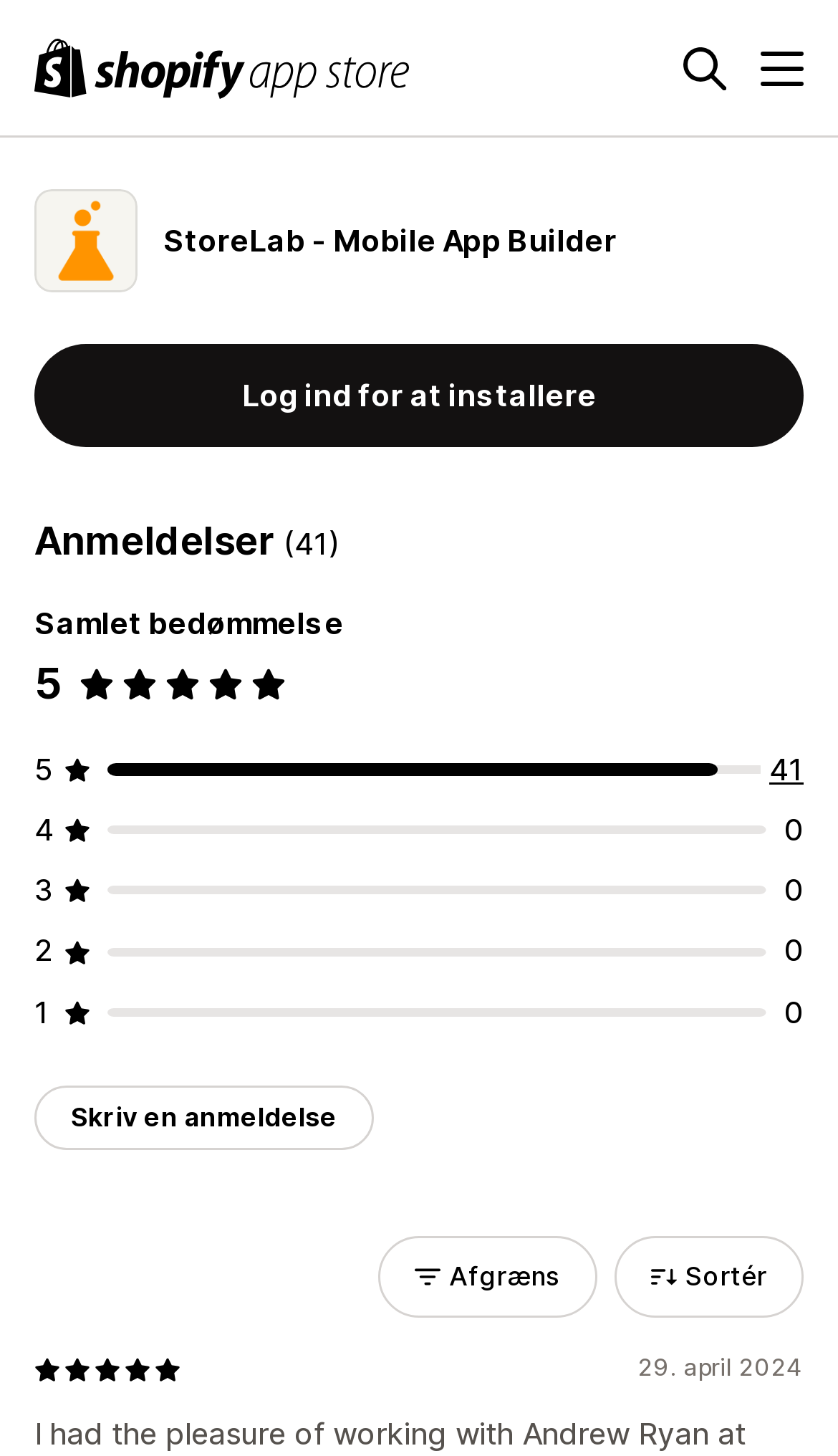Identify the bounding box coordinates for the element you need to click to achieve the following task: "Click the logo for Shopify App Store". Provide the bounding box coordinates as four float numbers between 0 and 1, in the form [left, top, right, bottom].

[0.041, 0.026, 0.49, 0.067]